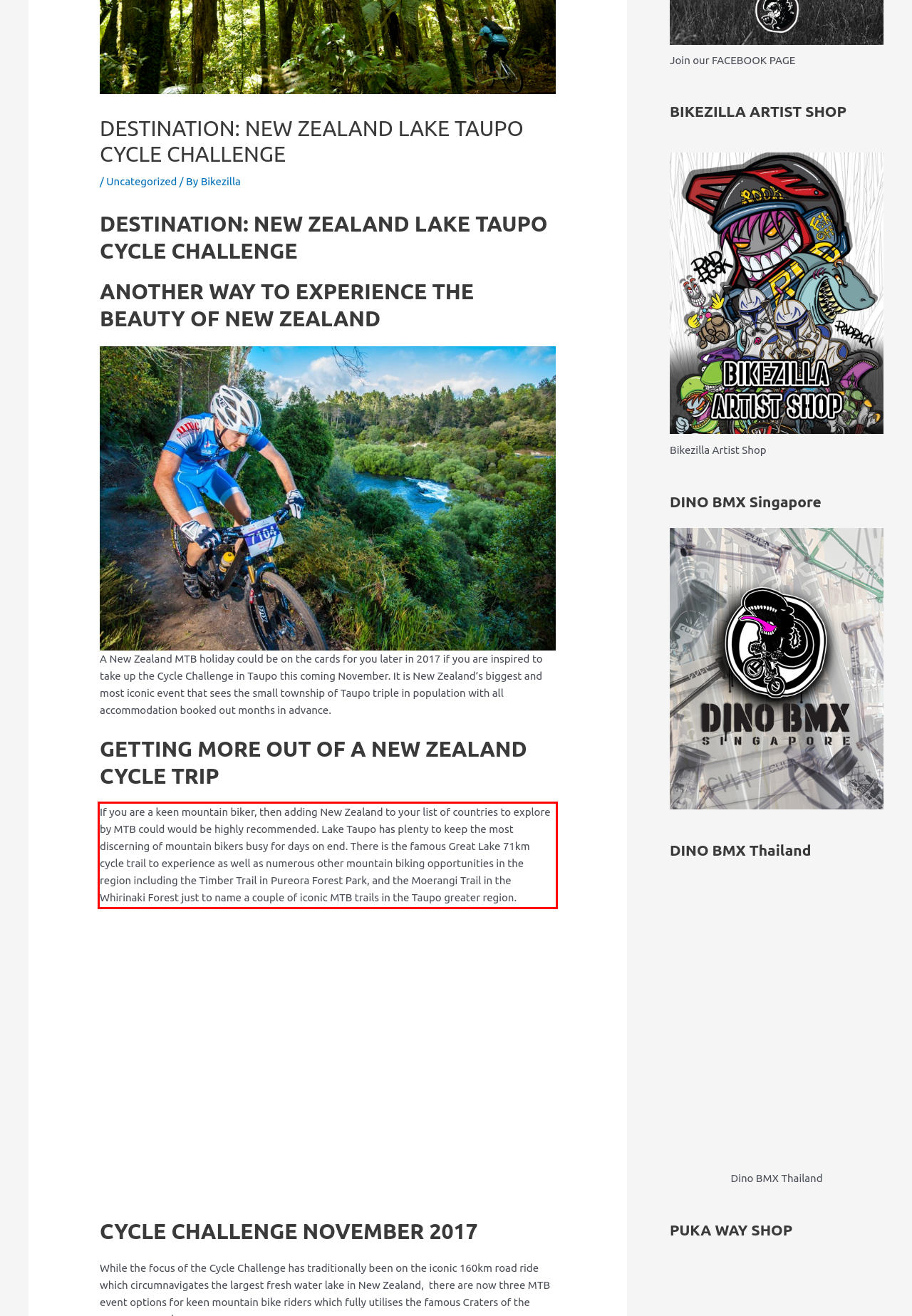Given a screenshot of a webpage, locate the red bounding box and extract the text it encloses.

If you are a keen mountain biker, then adding New Zealand to your list of countries to explore by MTB could would be highly recommended. Lake Taupo has plenty to keep the most discerning of mountain bikers busy for days on end. There is the famous Great Lake 71km cycle trail to experience as well as numerous other mountain biking opportunities in the region including the Timber Trail in Pureora Forest Park, and the Moerangi Trail in the Whirinaki Forest just to name a couple of iconic MTB trails in the Taupo greater region.